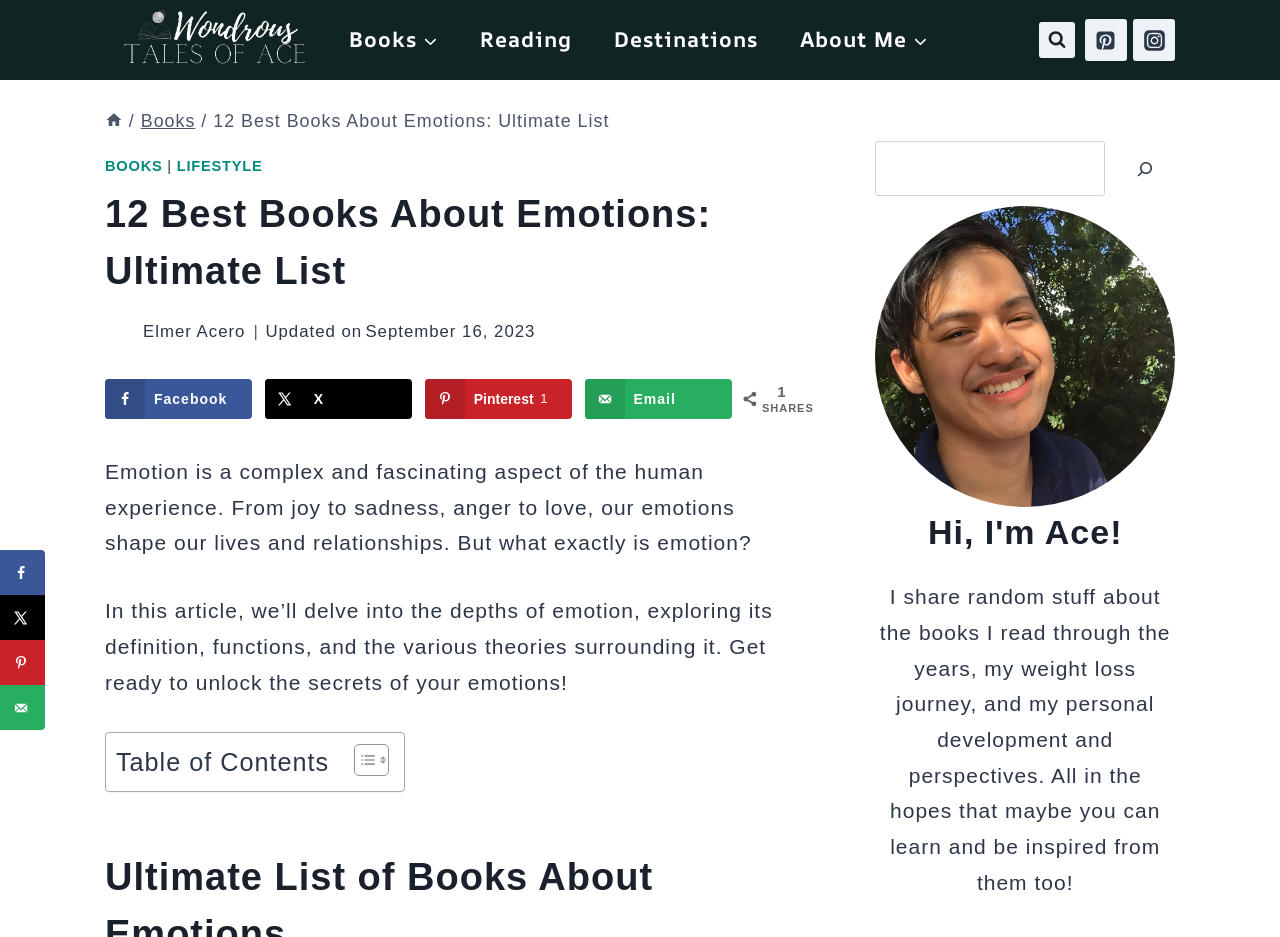Locate the bounding box coordinates of the area where you should click to accomplish the instruction: "View the table of contents".

[0.091, 0.793, 0.3, 0.833]